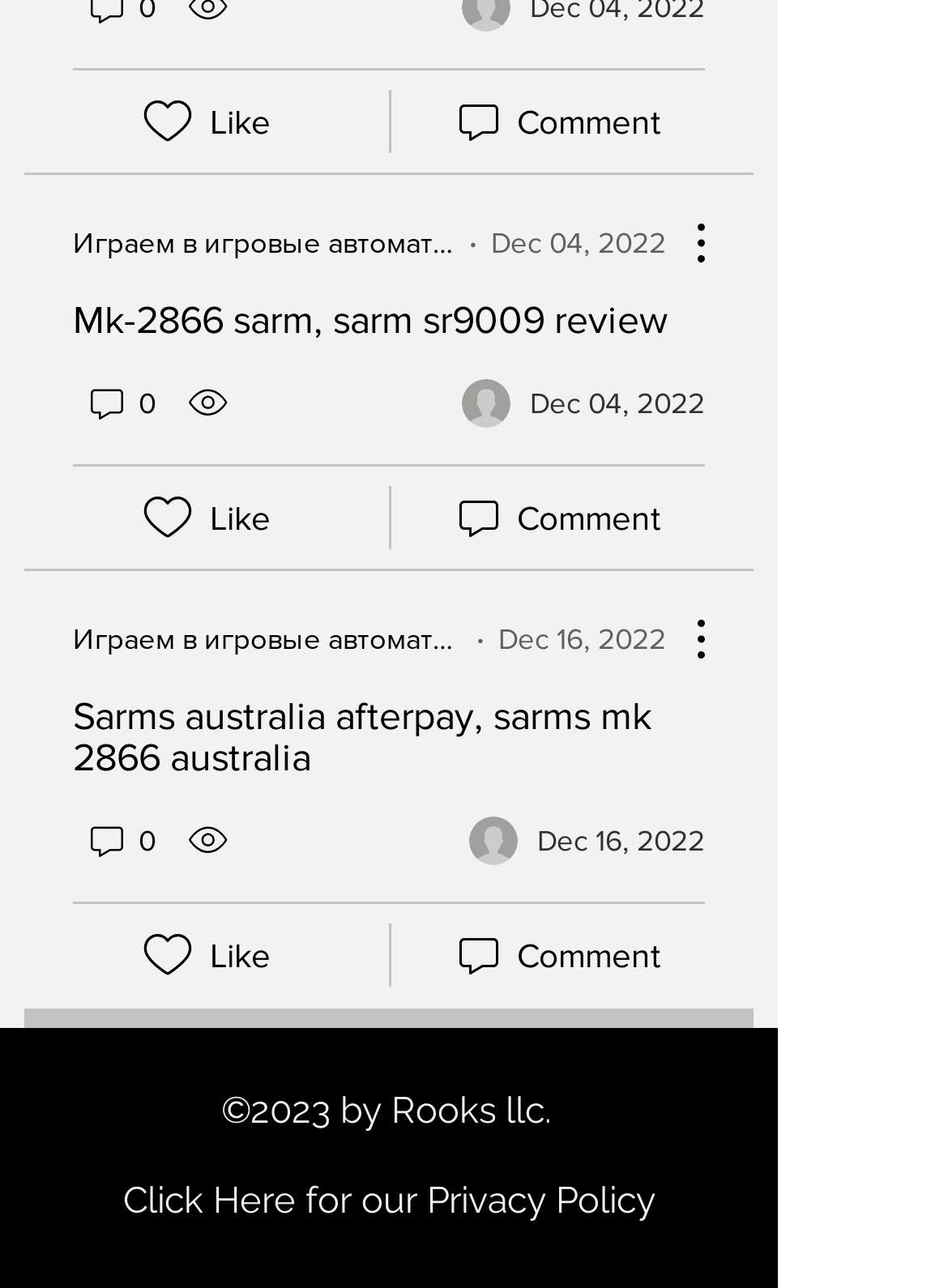Please identify the bounding box coordinates of the element I should click to complete this instruction: 'View comments'. The coordinates should be given as four float numbers between 0 and 1, like this: [left, top, right, bottom].

[0.474, 0.073, 0.697, 0.118]